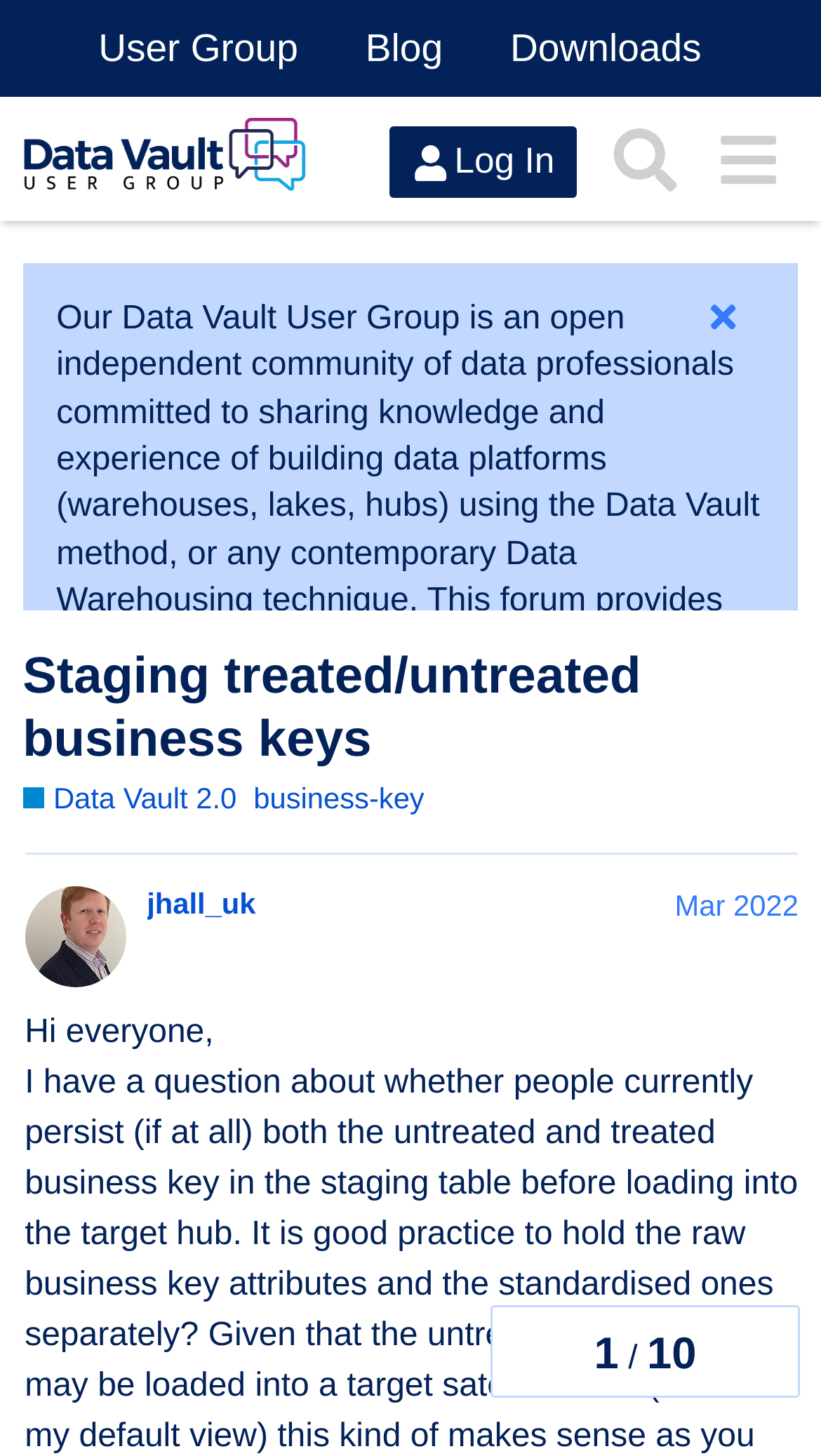Please find the bounding box coordinates of the element's region to be clicked to carry out this instruction: "View the 'Data Vault User Group Discussion Group' page".

[0.027, 0.082, 0.373, 0.137]